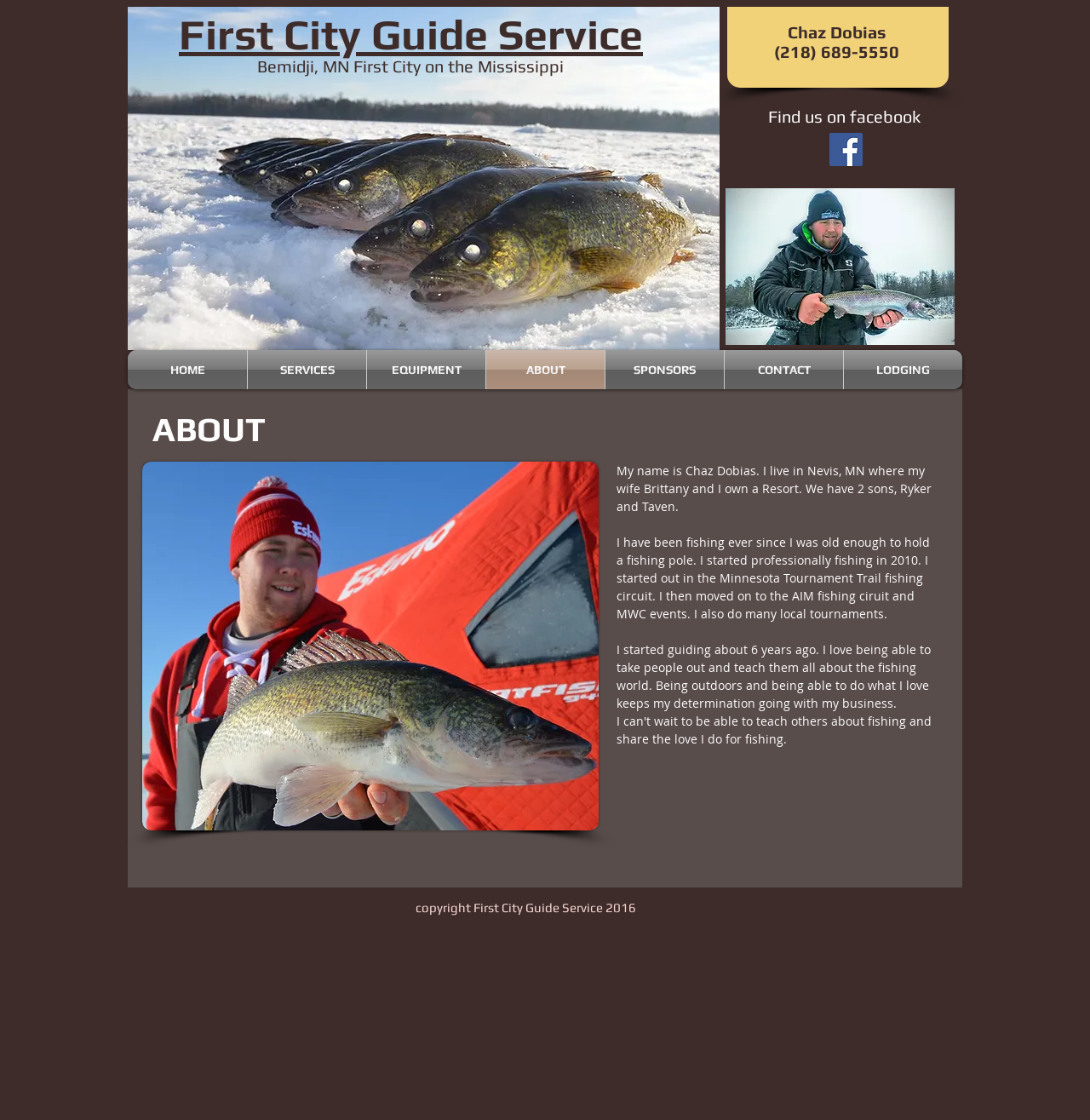Identify the bounding box of the HTML element described as: "aria-label="Facebook Social Icon"".

[0.761, 0.119, 0.791, 0.148]